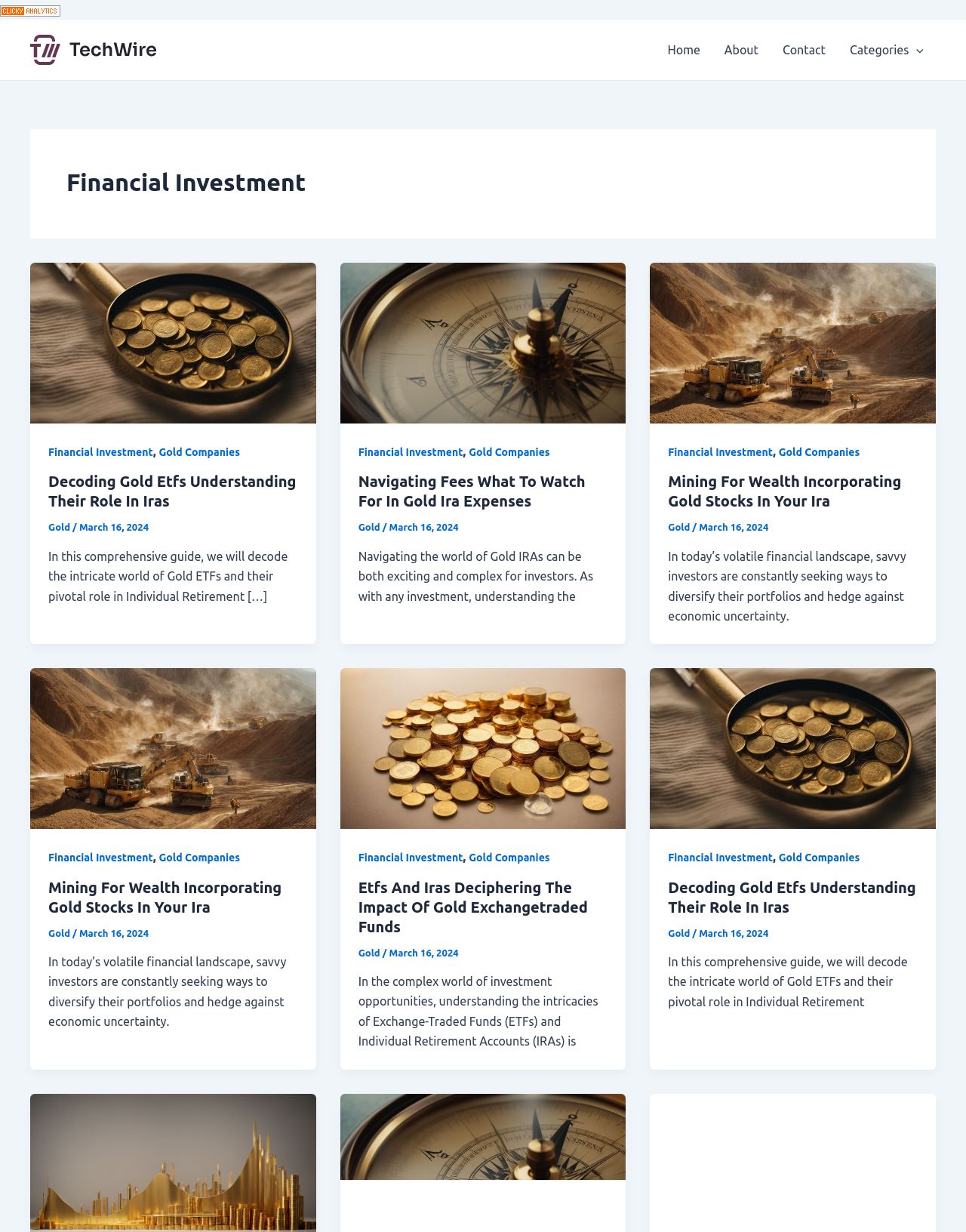Using the provided element description "About", determine the bounding box coordinates of the UI element.

[0.737, 0.016, 0.798, 0.065]